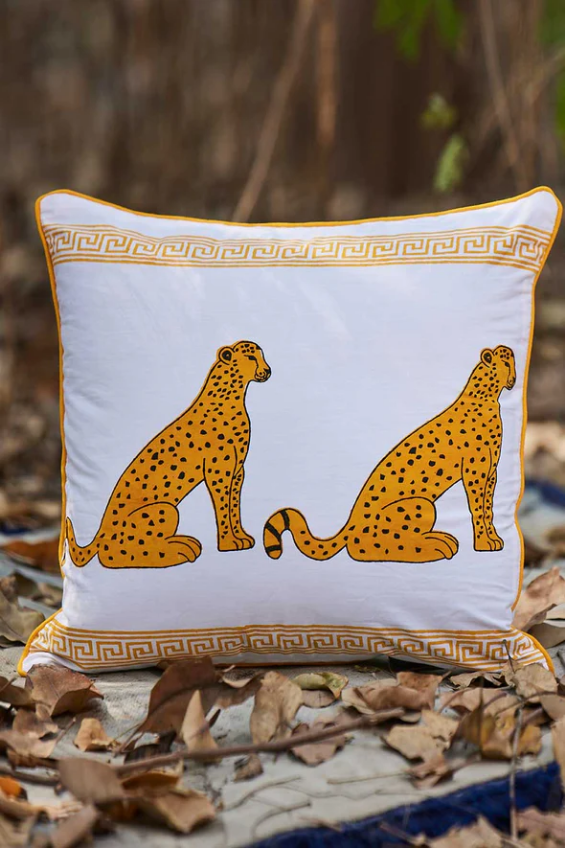How should the cushion be cleaned?
Answer the question in a detailed and comprehensive manner.

The caption provides maintenance instructions for the cushion, specifying that it should be dry cleaned only, which suggests that the manufacturer recommends a gentle and specific cleaning method to preserve the cushion's quality and appearance.